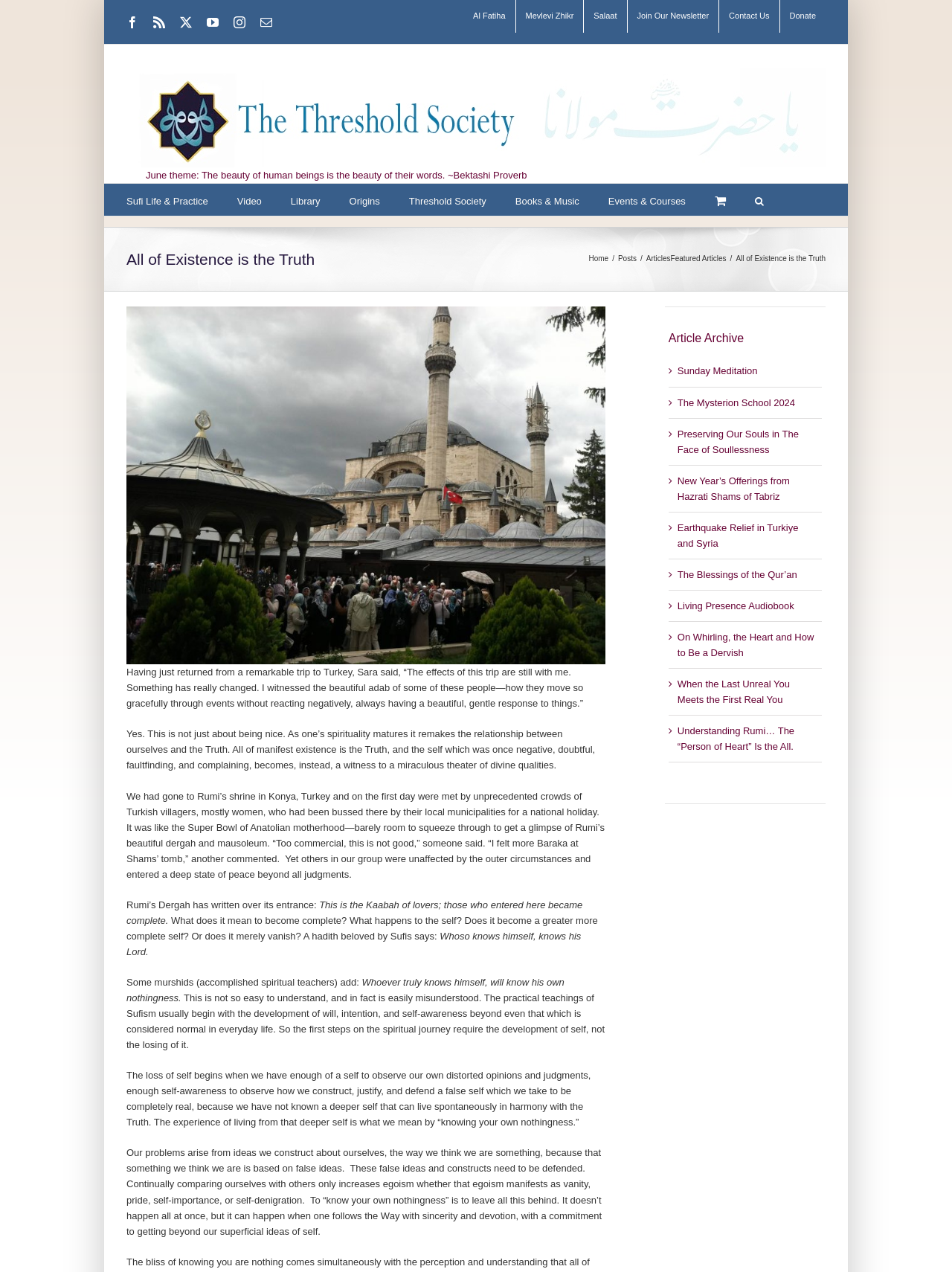Can you find the bounding box coordinates for the element to click on to achieve the instruction: "Navigate to the 'Home' page"?

None